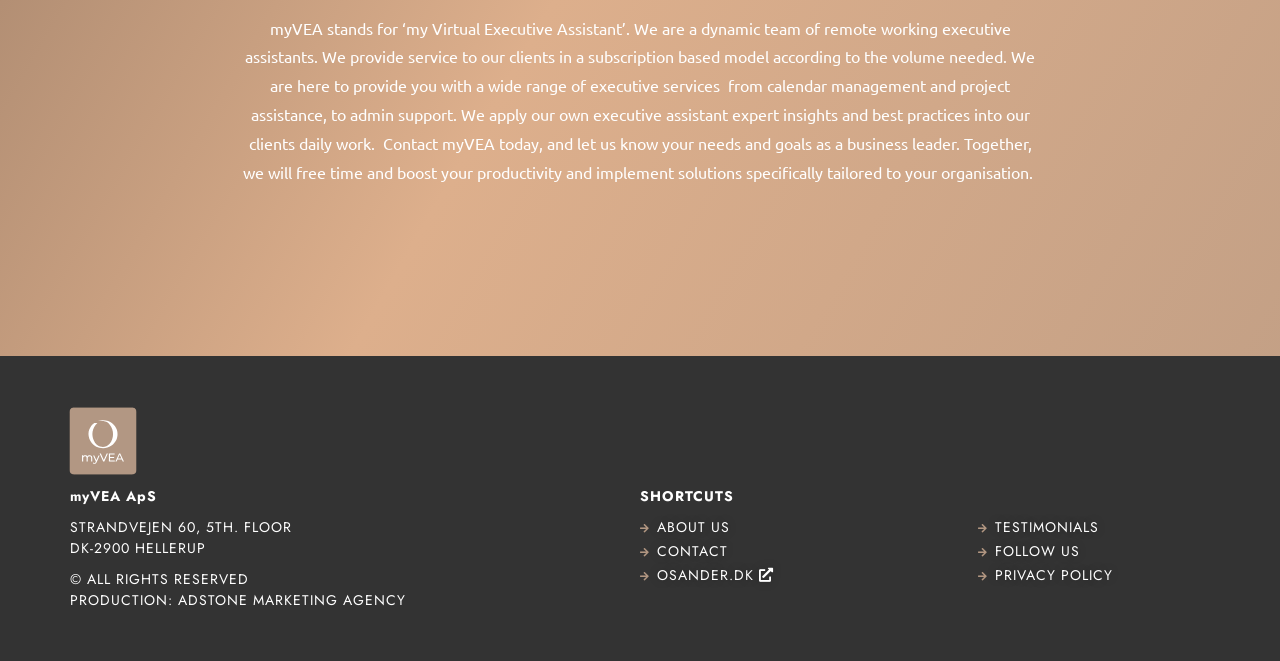What services do they provide?
Answer briefly with a single word or phrase based on the image.

executive services